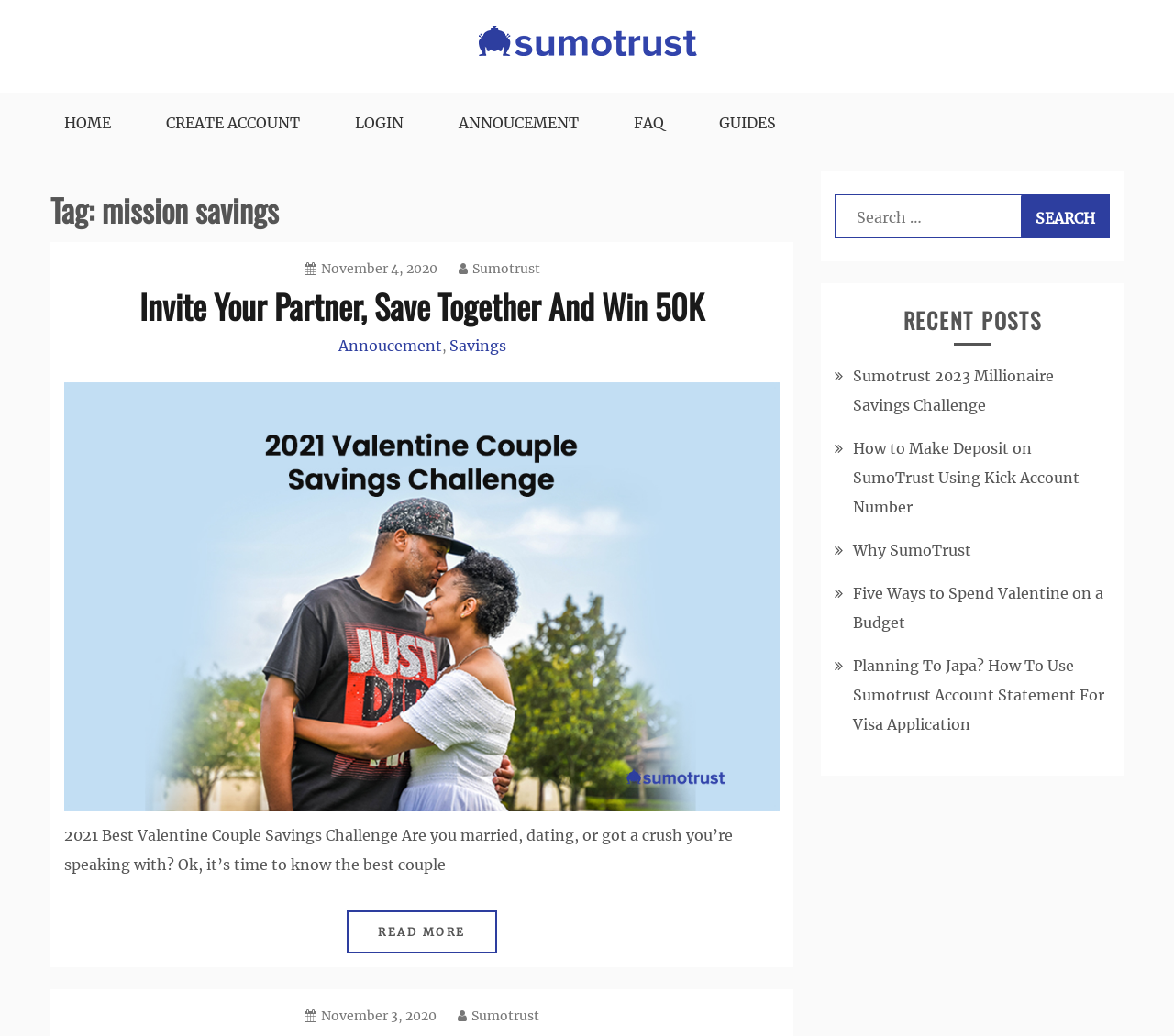Using the details in the image, give a detailed response to the question below:
What is the title of the first article in the archive?

The first article in the archive has a heading that reads 'Invite Your Partner, Save Together And Win 50K', which is also a link to the full article.